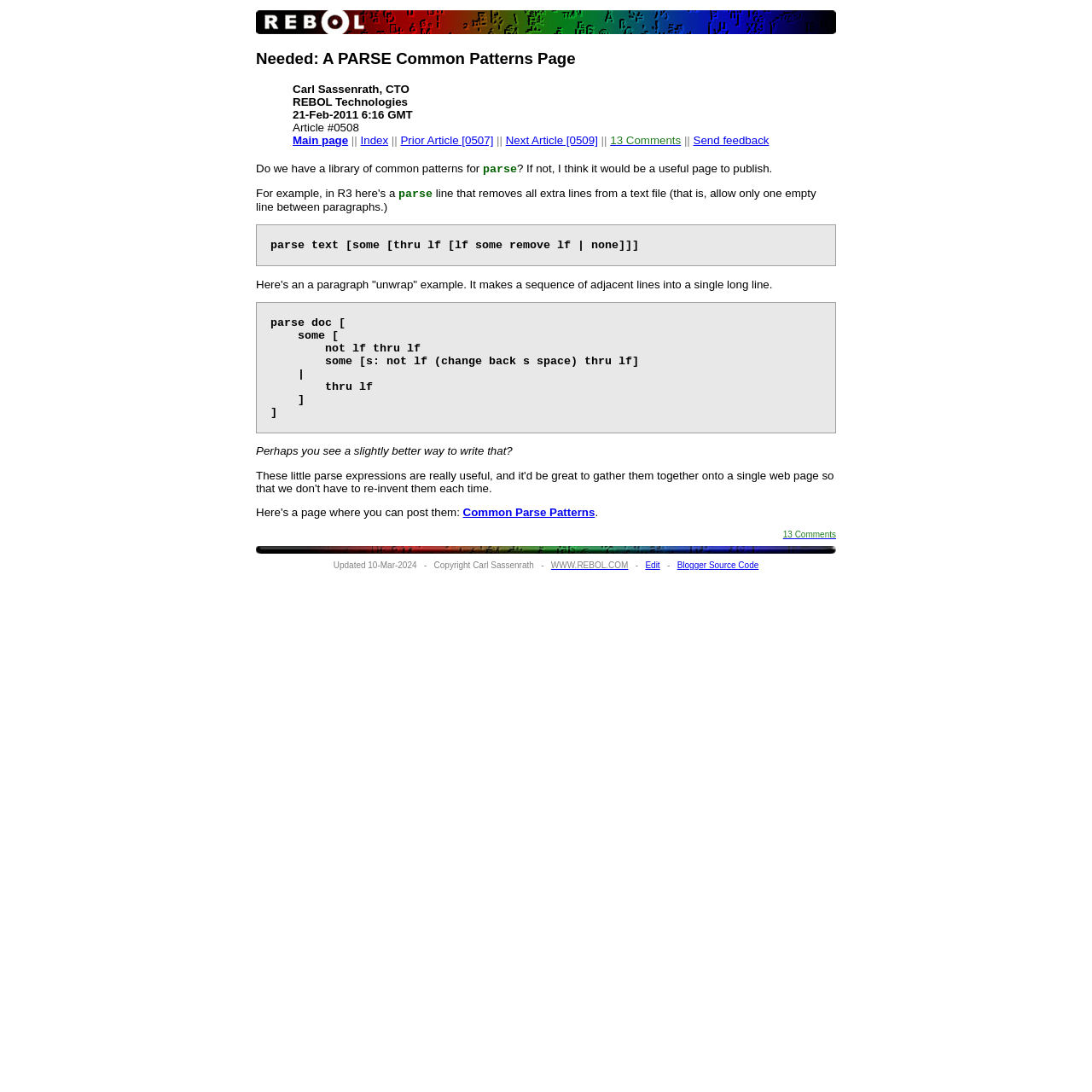Respond with a single word or phrase to the following question: What is the purpose of the parse line?

Remove extra lines from a text file